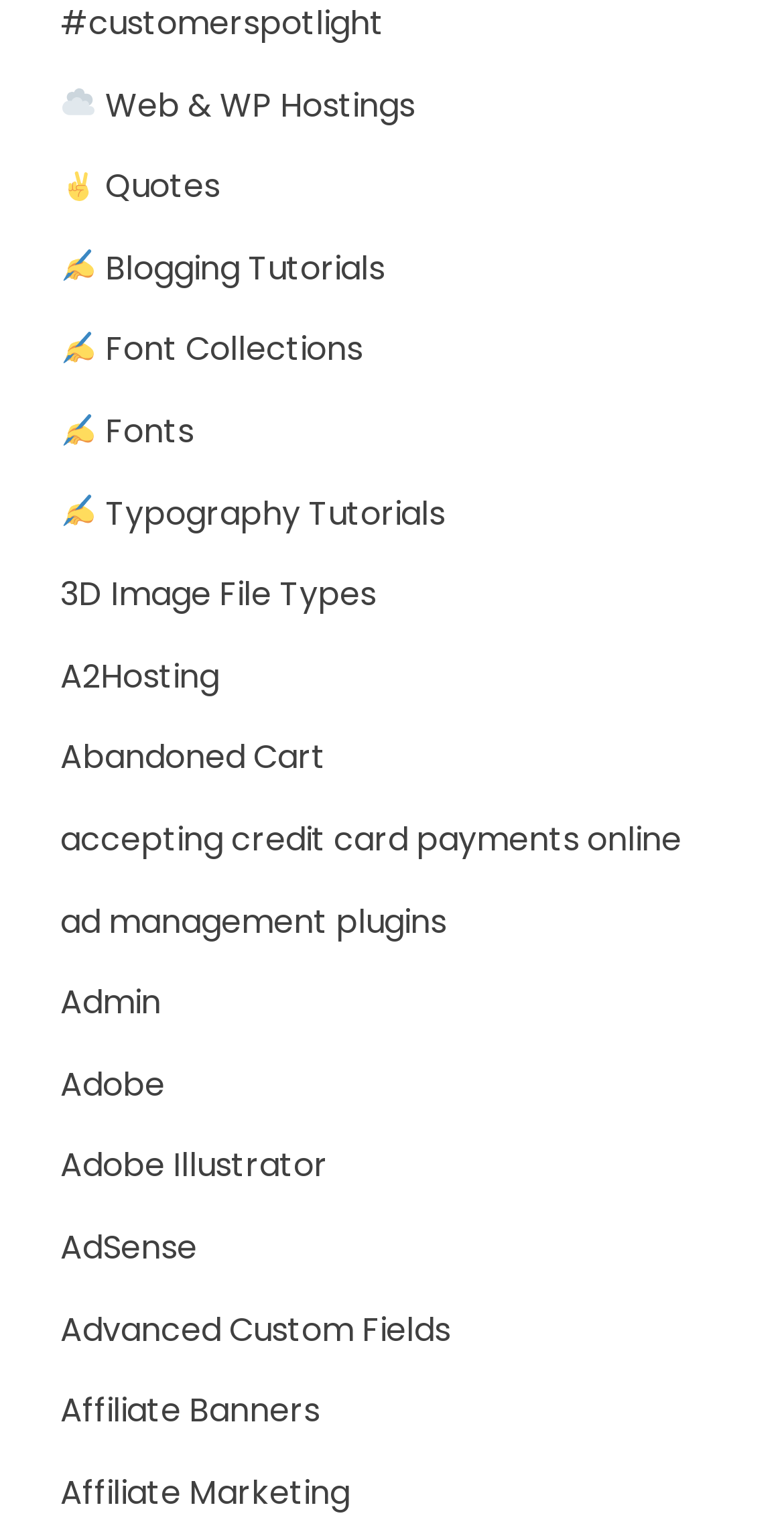Predict the bounding box for the UI component with the following description: "accepting credit card payments online".

[0.077, 0.53, 0.869, 0.56]